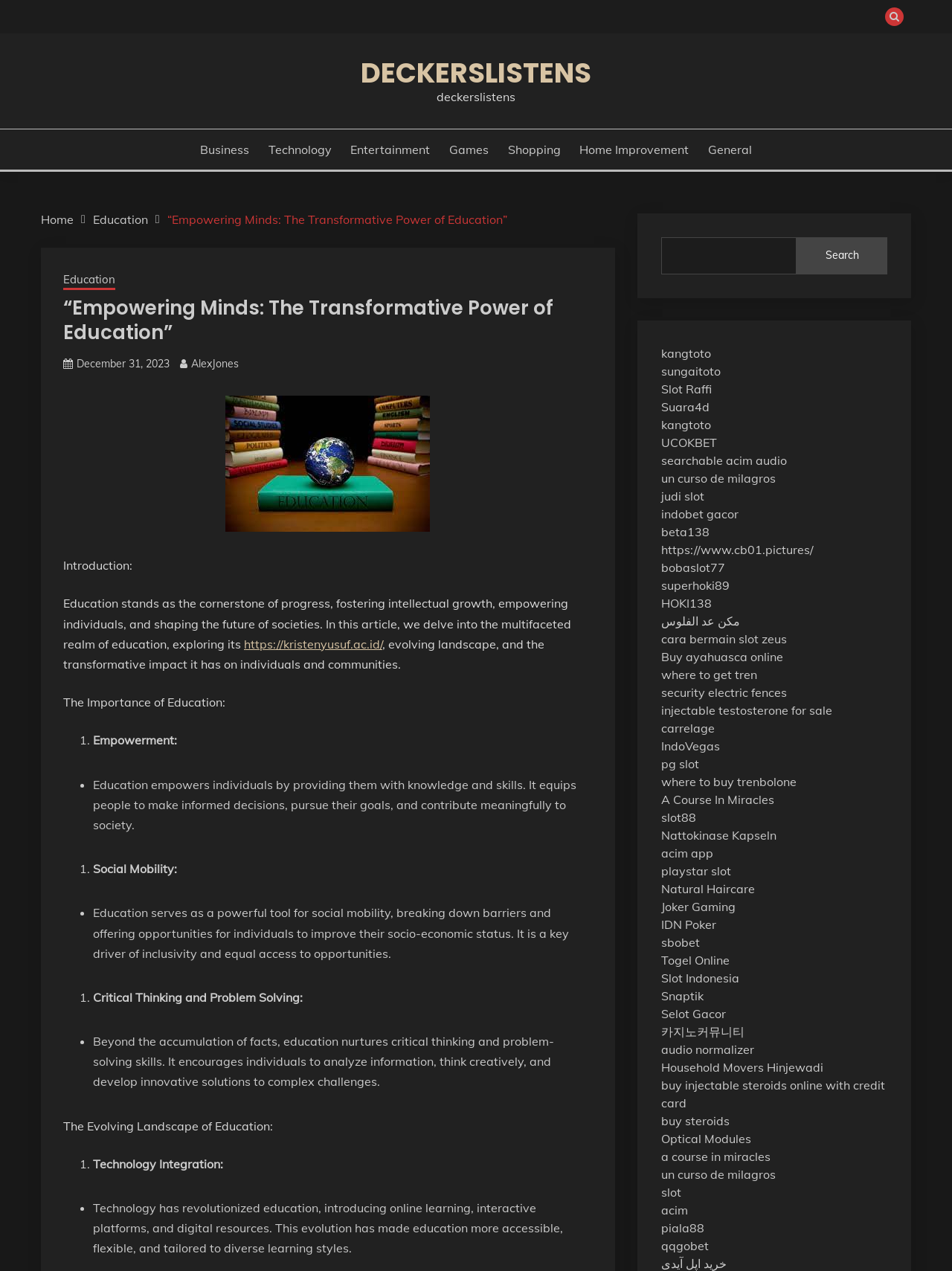Identify and provide the main heading of the webpage.

“Empowering Minds: The Transformative Power of Education”